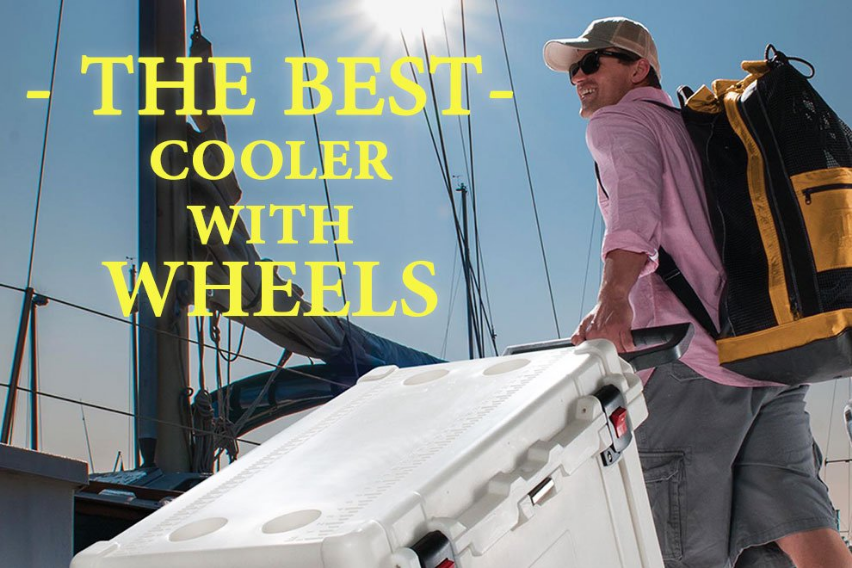Provide a comprehensive description of the image.

The image showcases a cheerful man at a marina, confidently pulling a high-quality cooler equipped with wheels, indicating its portability and convenience. He wears a light pink shirt and a cap, radiating a relaxed vibe perfect for beach outings or outdoor adventures. The background features a sailboat and a clear sky, enhancing the maritime atmosphere. Bold yellow text superimposed on the image reads, "- THE BEST - cooler with WHEELS," emphasizing the product's standout feature for effortless transportation. This image highlights the practicality of having a cooler with wheels, making it an ideal companion for beach trips, picnics, and camping excursions.